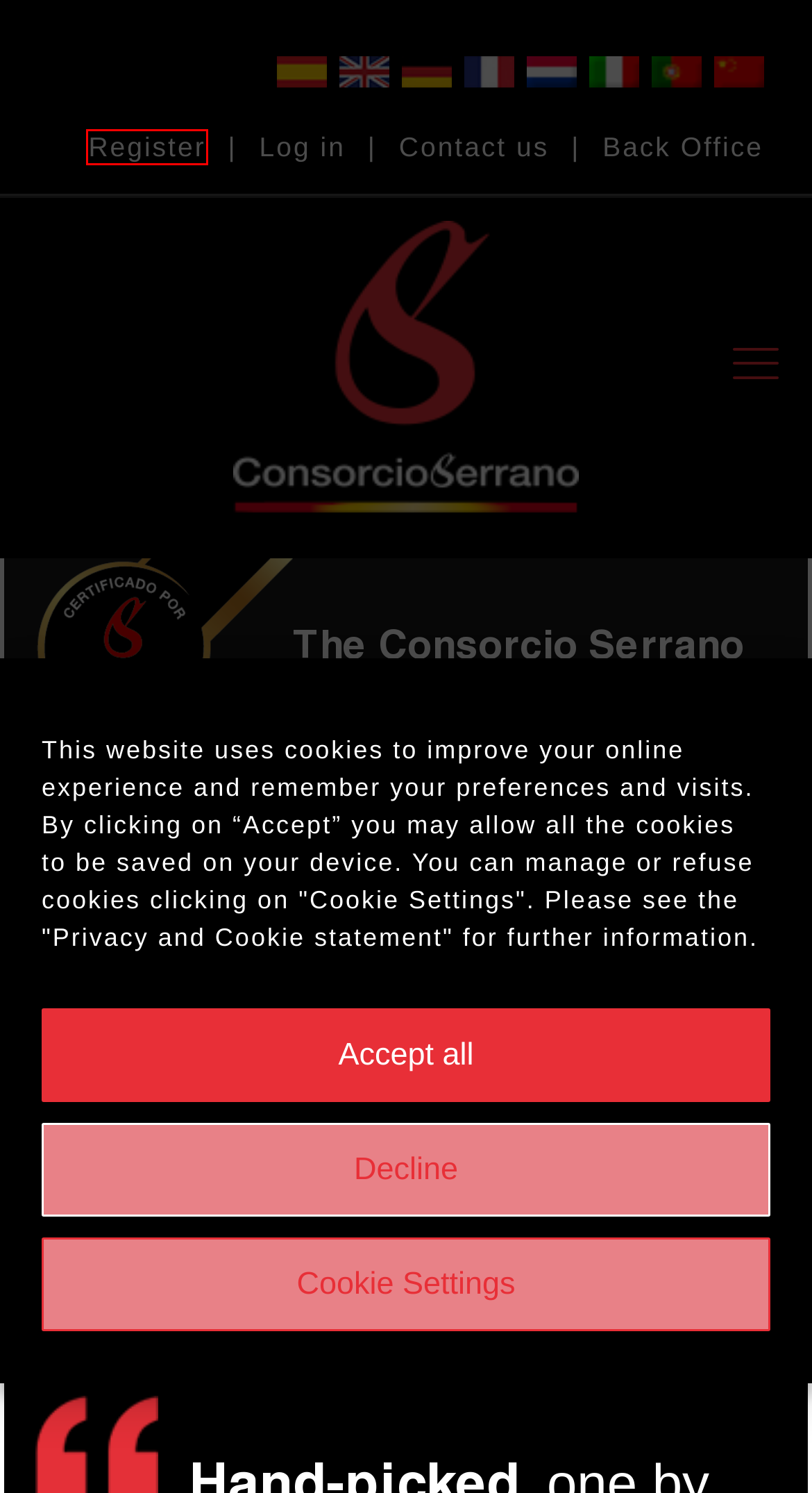You have a screenshot showing a webpage with a red bounding box highlighting an element. Choose the webpage description that best fits the new webpage after clicking the highlighted element. The descriptions are:
A. Auswahl per Hand - Consorcio Serrano-Schinken
B. Selección a mano - Consorcio del Jamón Serrano Español
C. 塞拉诺联盟 - 联盟认证塞拉诺火腿
D. Met de hand geselecteerd - De Serranoham Consorcio
E. User - Sign in - Consorcio Serrano Ham: the jamon espanol
F. Consorcio del Jamón Serrano Español - Selection piece by piece
G. Contact us - Consorcio Serrano Ham
H. User - Register - Consorcio Serrano Ham: the jamon espanol

H